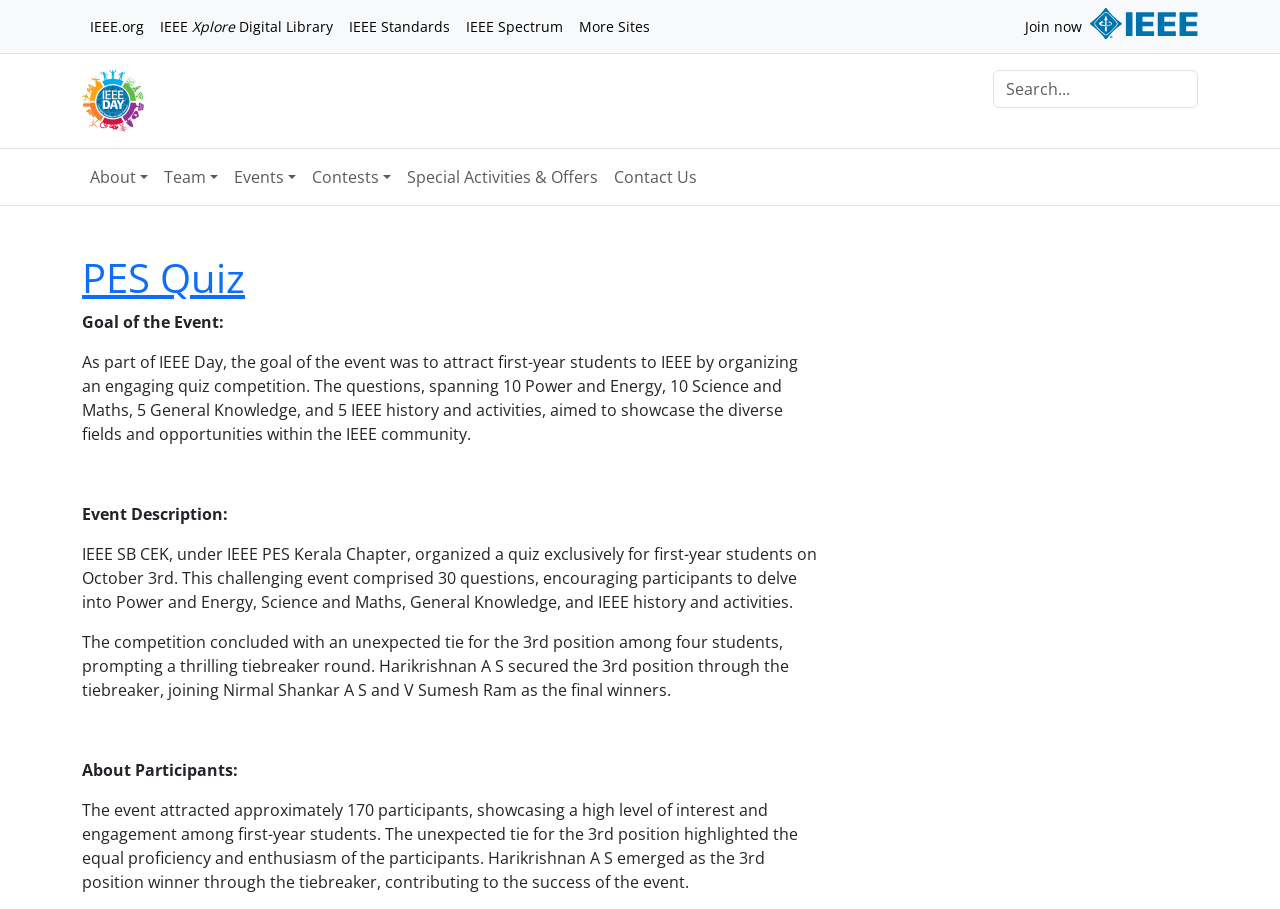Find the bounding box coordinates for the element that must be clicked to complete the instruction: "Go to the next letter". The coordinates should be four float numbers between 0 and 1, indicated as [left, top, right, bottom].

None